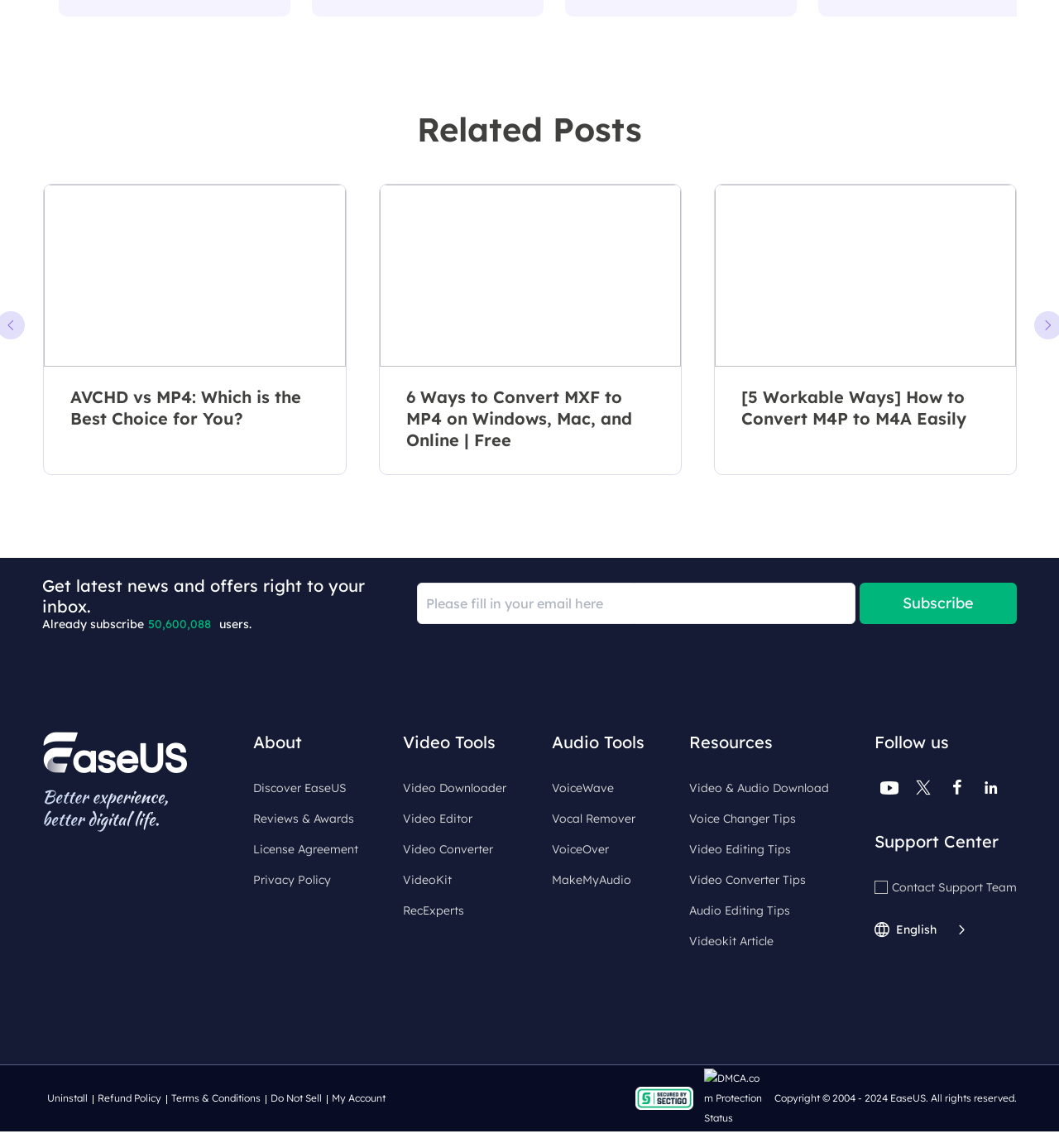How can users get support from the website?
Using the picture, provide a one-word or short phrase answer.

Contact Support Team